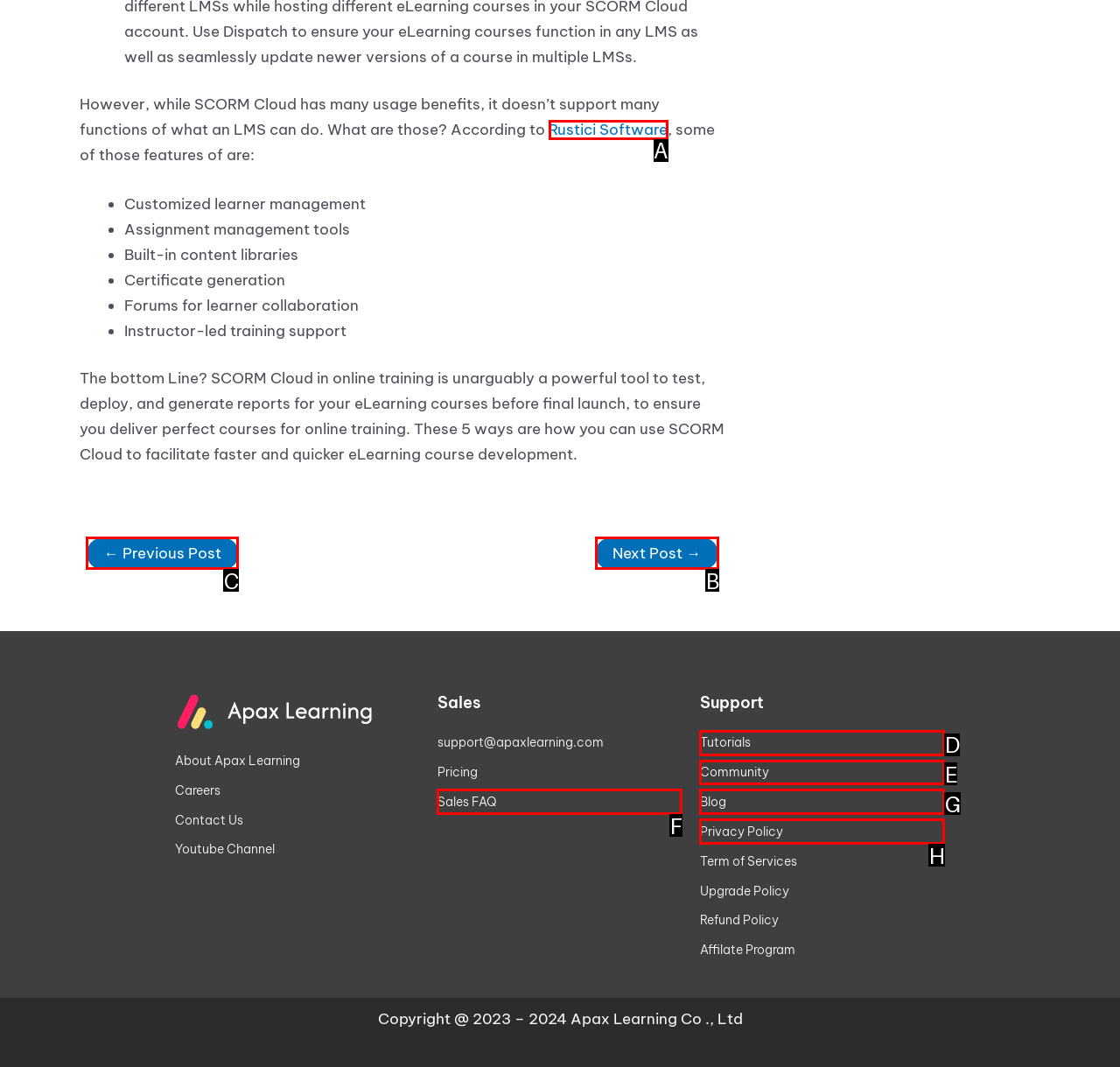Decide which HTML element to click to complete the task: View the 'Next Post' Provide the letter of the appropriate option.

B